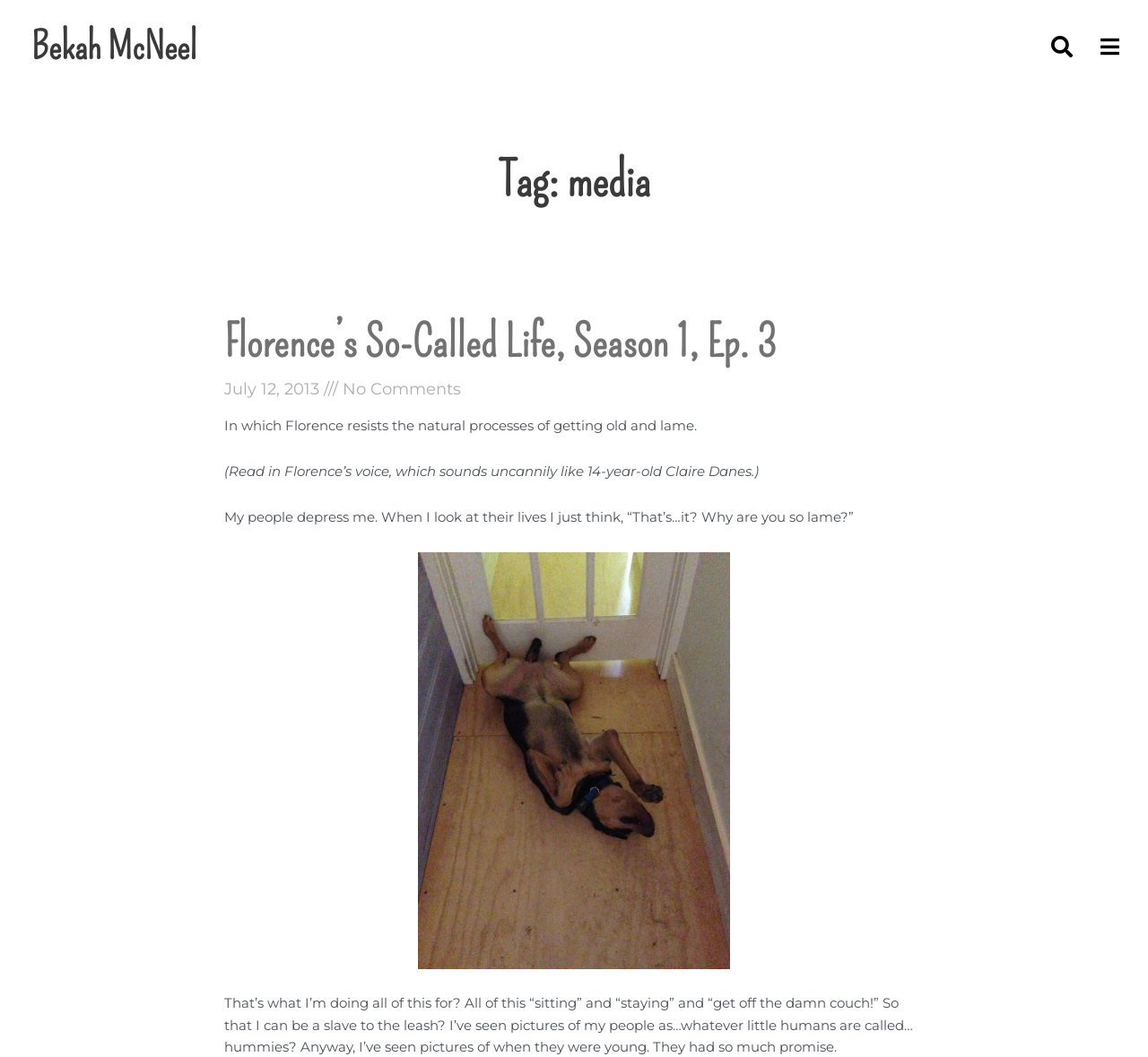Give a detailed explanation of the elements present on the webpage.

The webpage is an archive of media-related content, specifically blog posts, by Bekah McNeel. At the top, there is a heading with the author's name, "Bekah McNeel", which is also a link. Below this, there is a tag heading "Tag: media" that spans almost the entire width of the page.

The main content of the page is a blog post titled "Florence’s So-Called Life, Season 1, Ep. 3", which is also a link. This post is dated July 12, 2013, and has no comments. The post's content is a humorous and relatable passage about getting old and feeling disappointed with one's life. The text is divided into several paragraphs, with the first paragraph describing Florence's resistance to aging.

To the right of the text, there is an image uploaded from an iPhone on July 7, 2013. The image is positioned roughly in the middle of the page, taking up about a quarter of the page's height.

There are two social media links at the top right corner of the page, but they do not have any descriptive text.